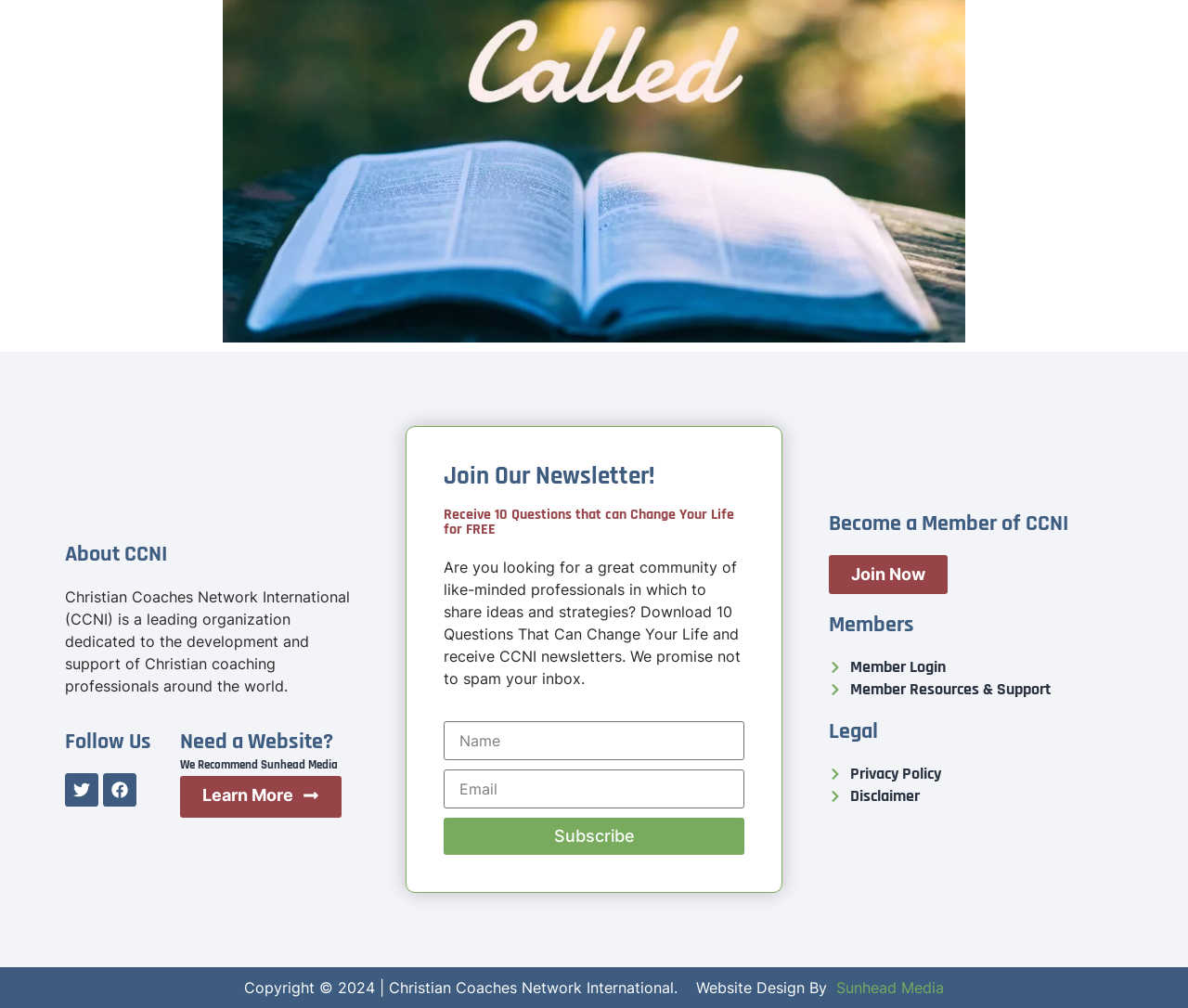Please identify the bounding box coordinates of the element that needs to be clicked to perform the following instruction: "Subscribe to the newsletter".

[0.373, 0.811, 0.627, 0.848]